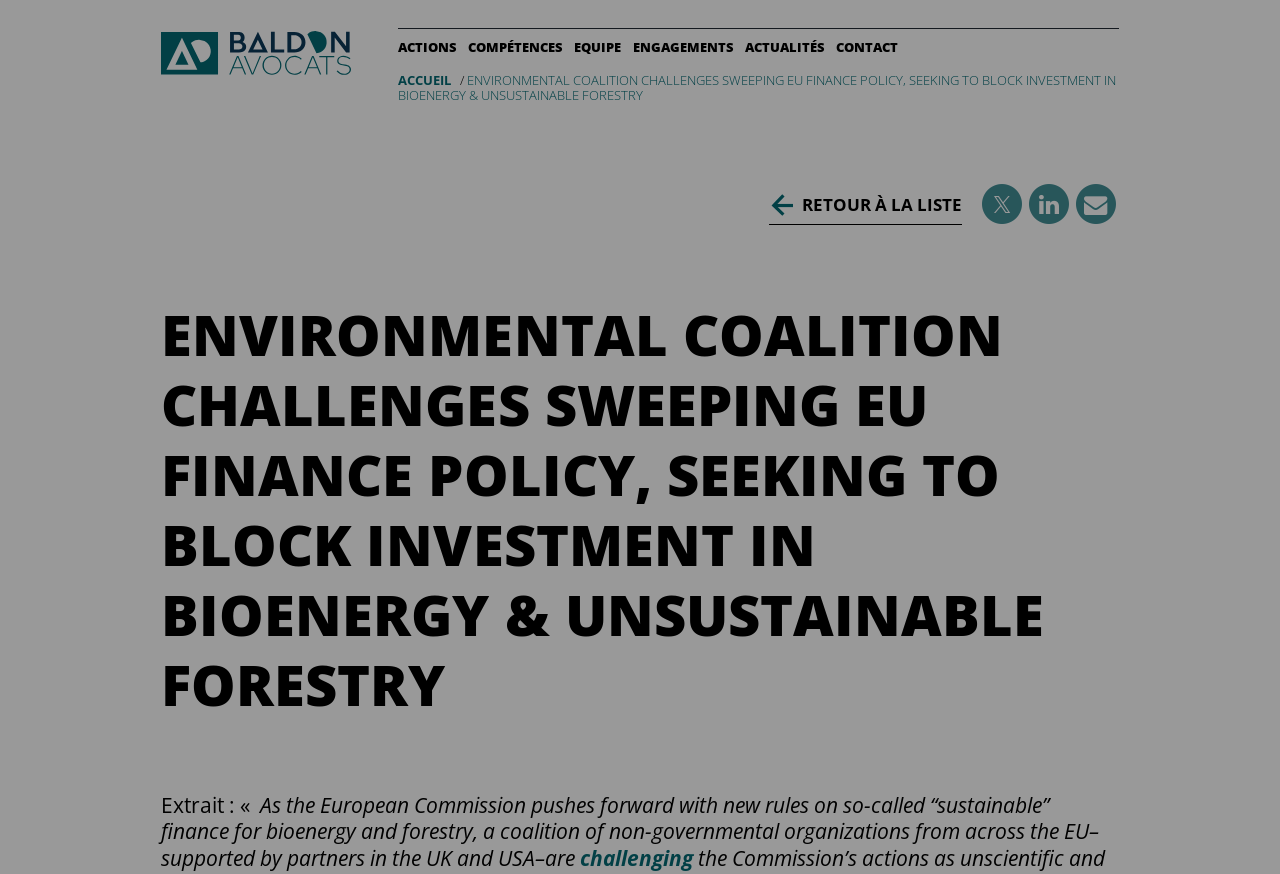What is the name of the law firm mentioned? Analyze the screenshot and reply with just one word or a short phrase.

BALDON AVOCATS